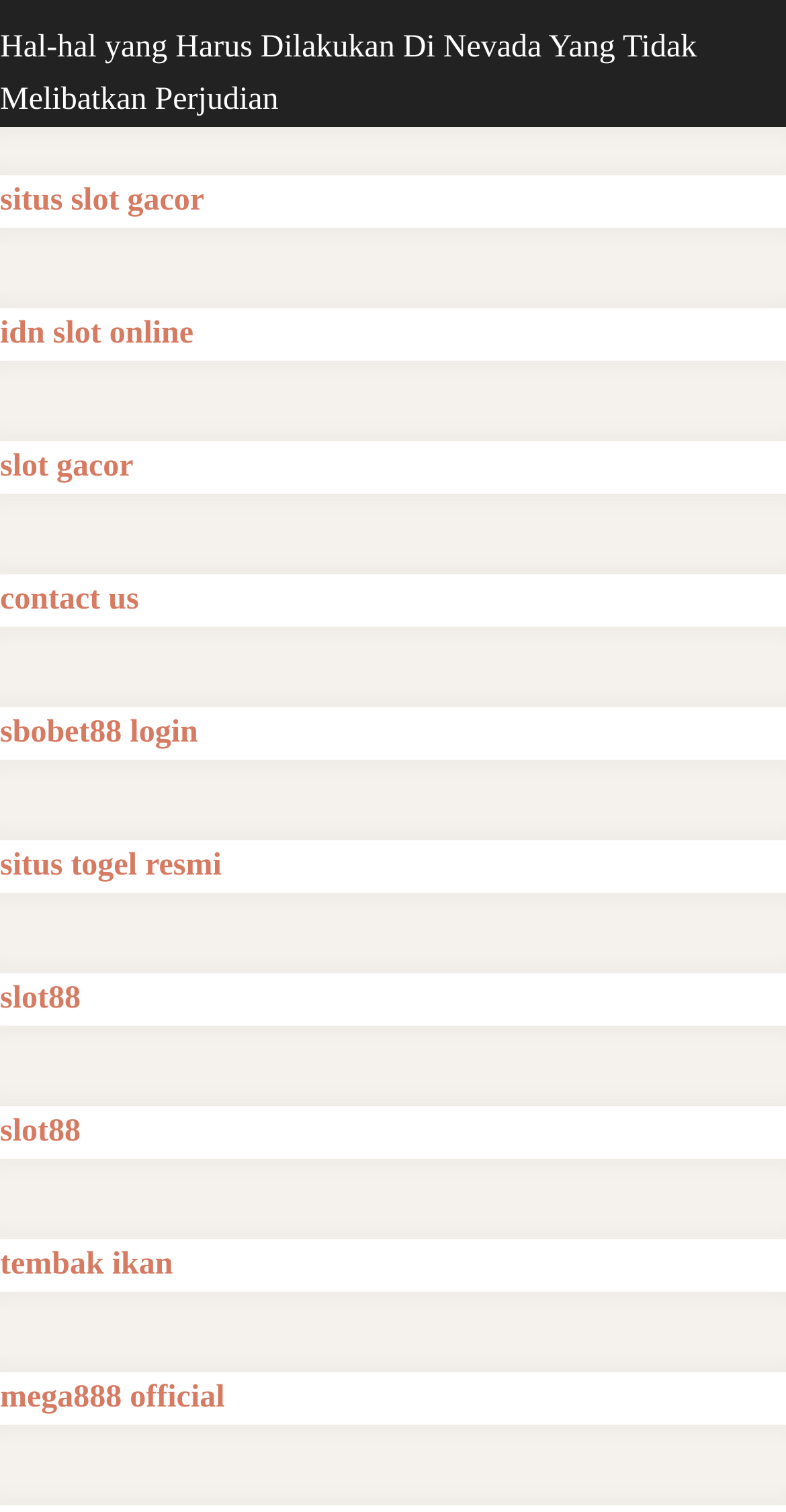Provide a single word or phrase answer to the question: 
How many links are on the webpage?

9